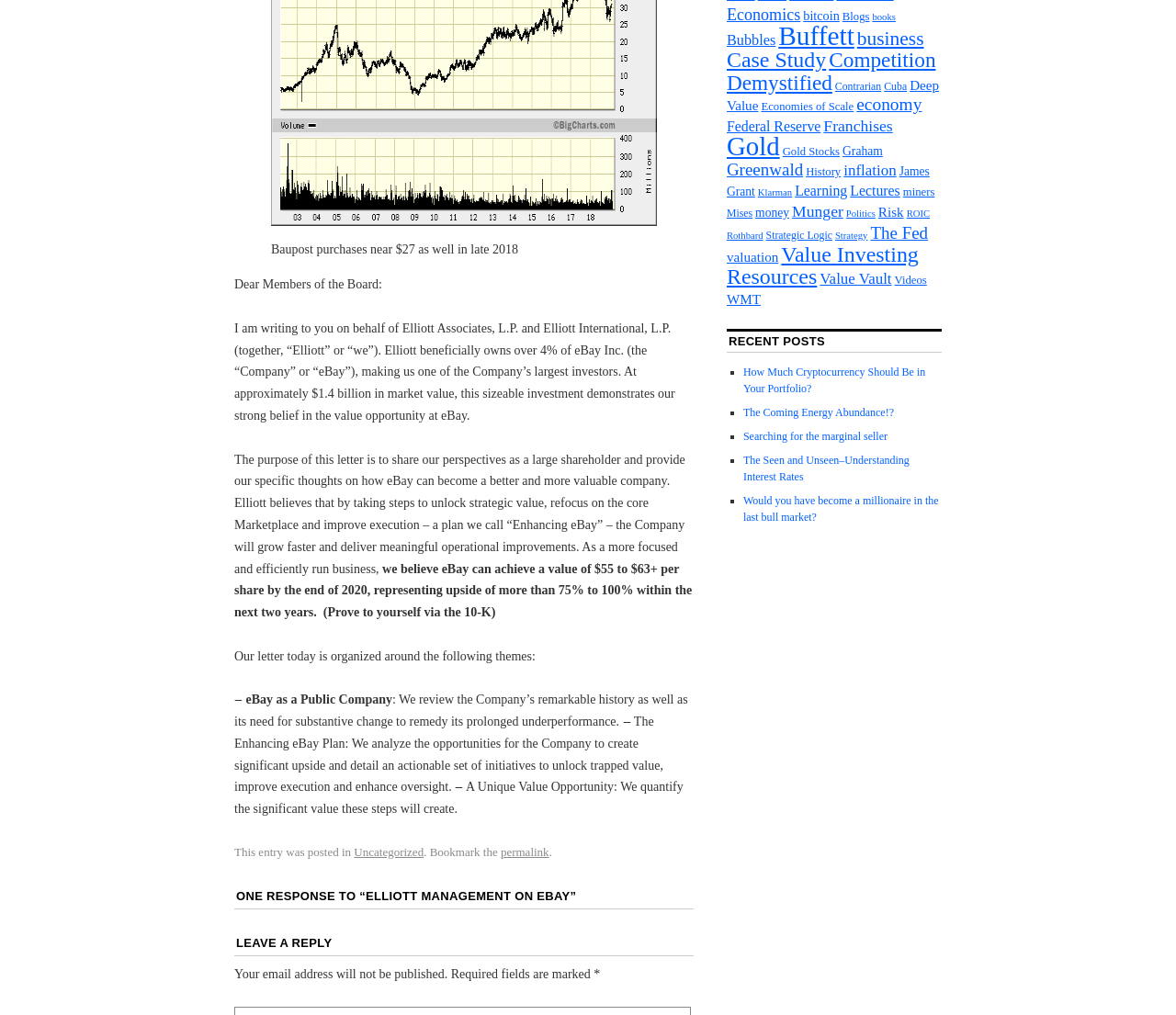Determine the bounding box coordinates for the UI element described. Format the coordinates as (top-left x, top-left y, bottom-right x, bottom-right y) and ensure all values are between 0 and 1. Element description: Value Investing Resources

[0.618, 0.239, 0.781, 0.284]